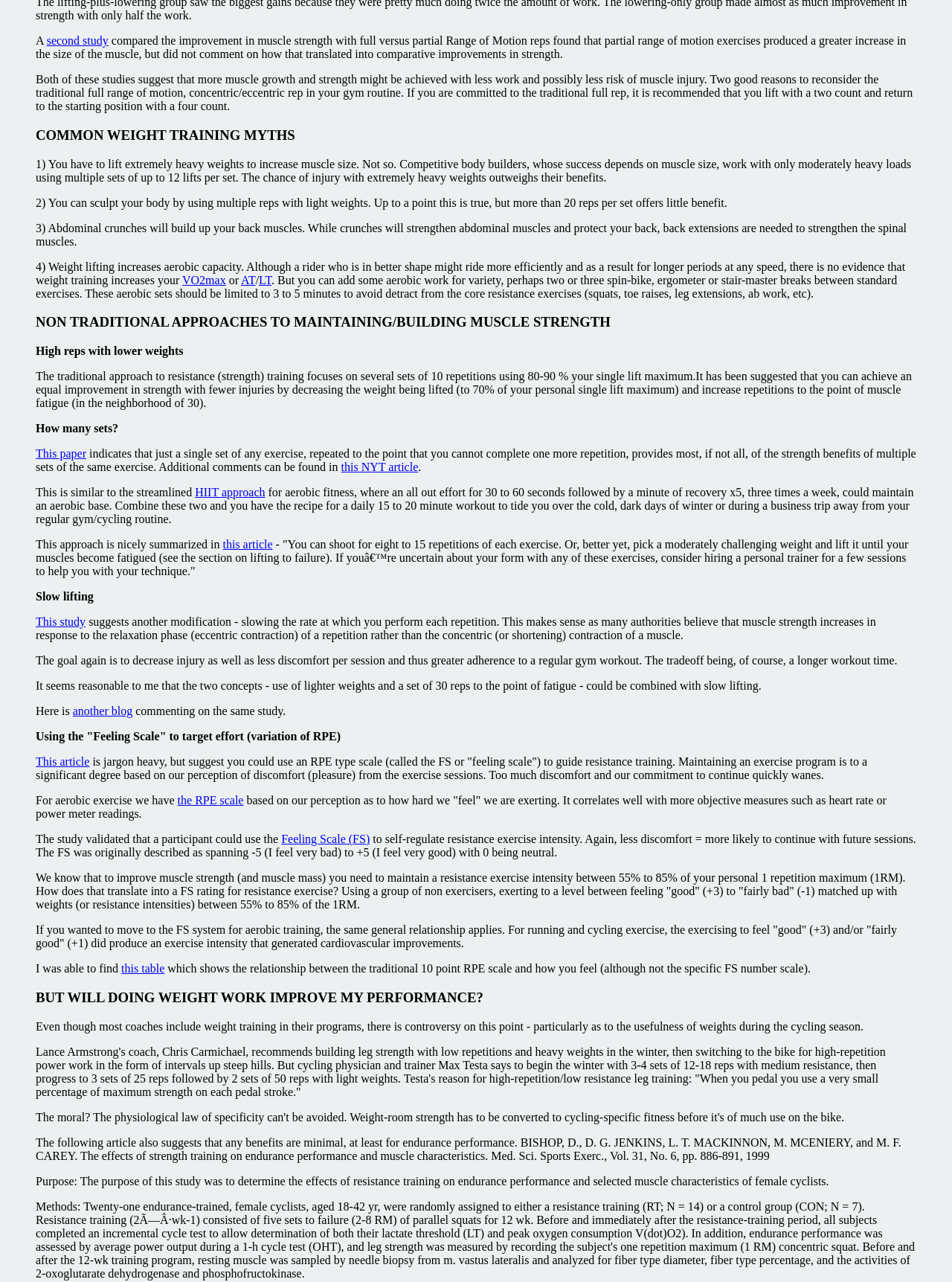Show the bounding box coordinates for the element that needs to be clicked to execute the following instruction: "visit 'this NYT article'". Provide the coordinates in the form of four float numbers between 0 and 1, i.e., [left, top, right, bottom].

[0.358, 0.359, 0.439, 0.369]